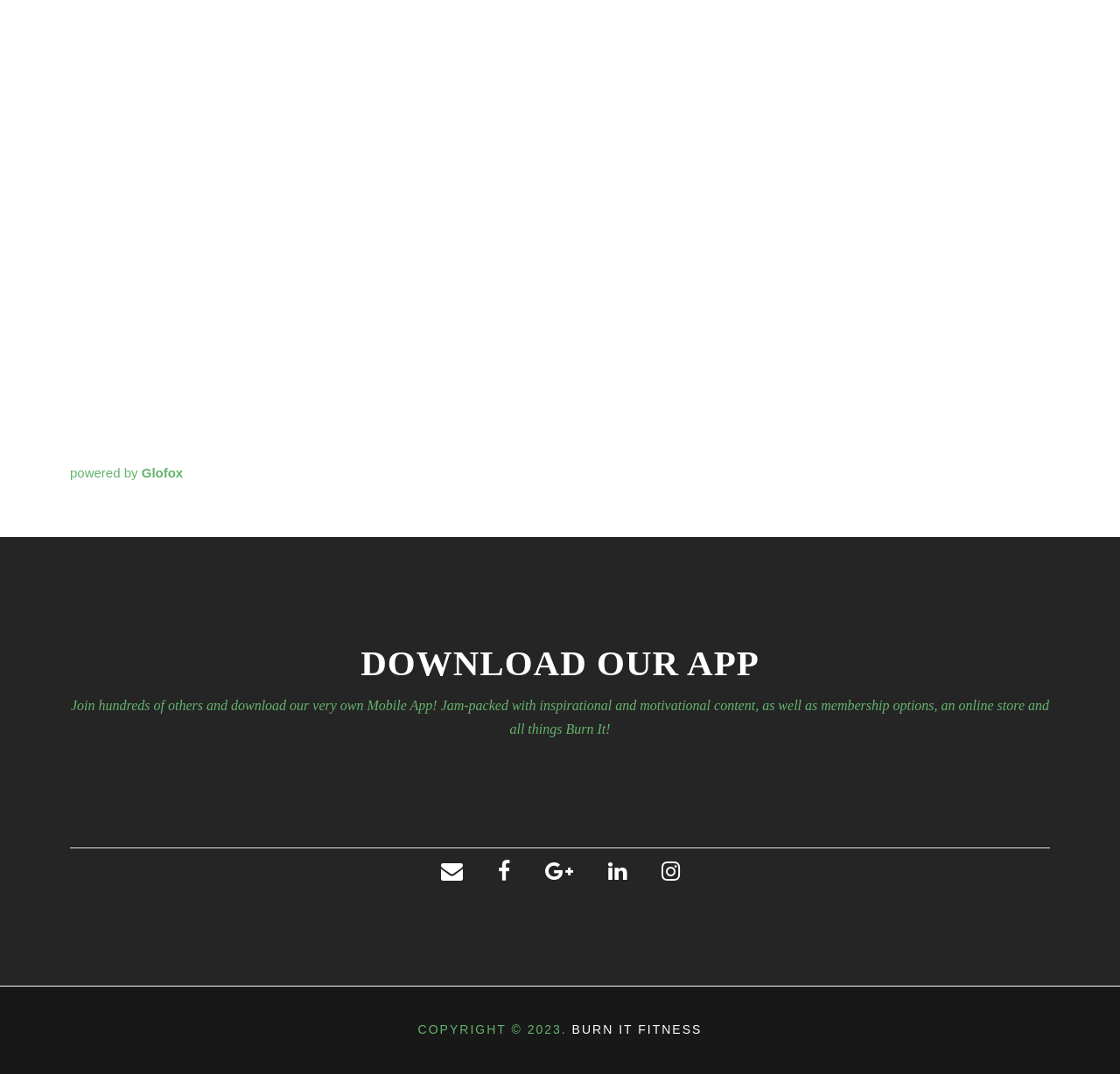Predict the bounding box for the UI component with the following description: "powered by Glofox".

[0.062, 0.433, 0.163, 0.447]